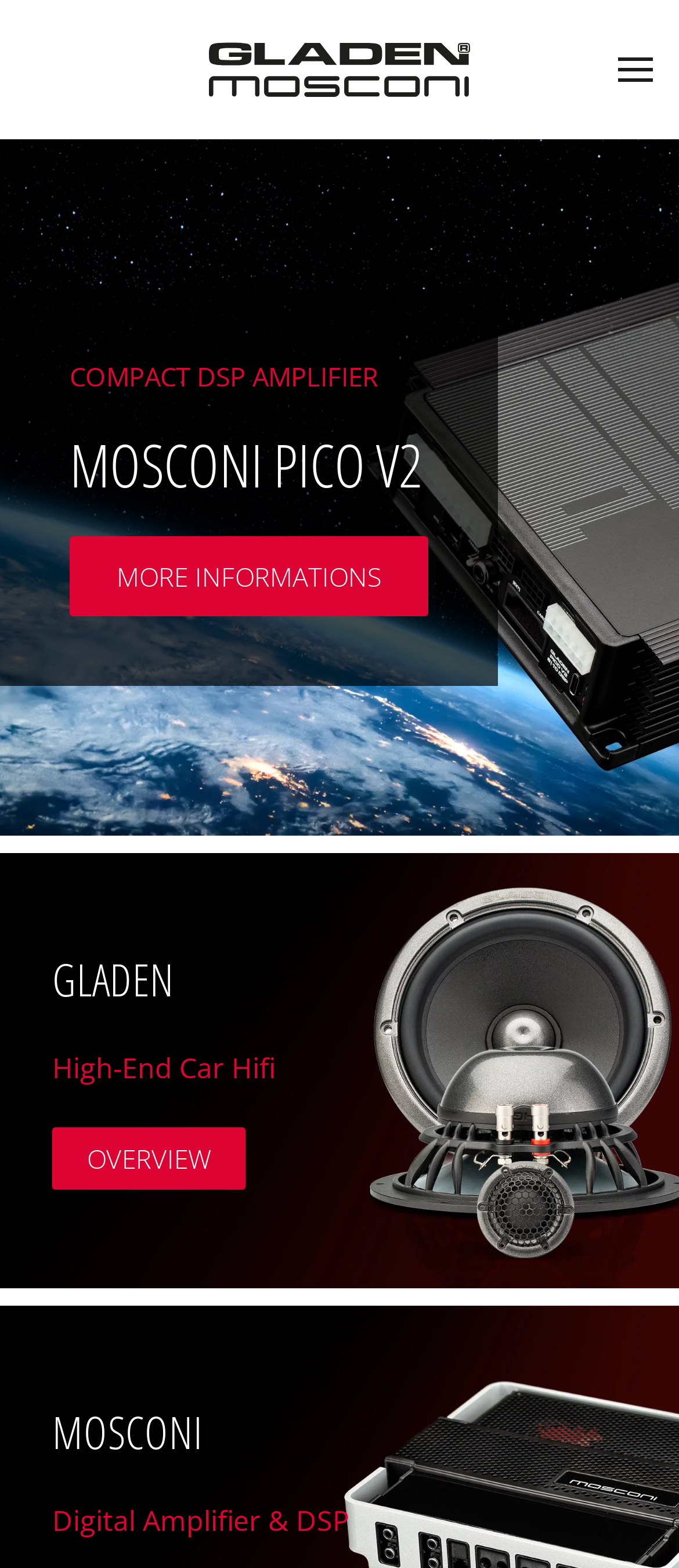Provide a short, one-word or phrase answer to the question below:
What is the type of amplifier mentioned in the carousel?

COMPACT DSP AMPLIFIER